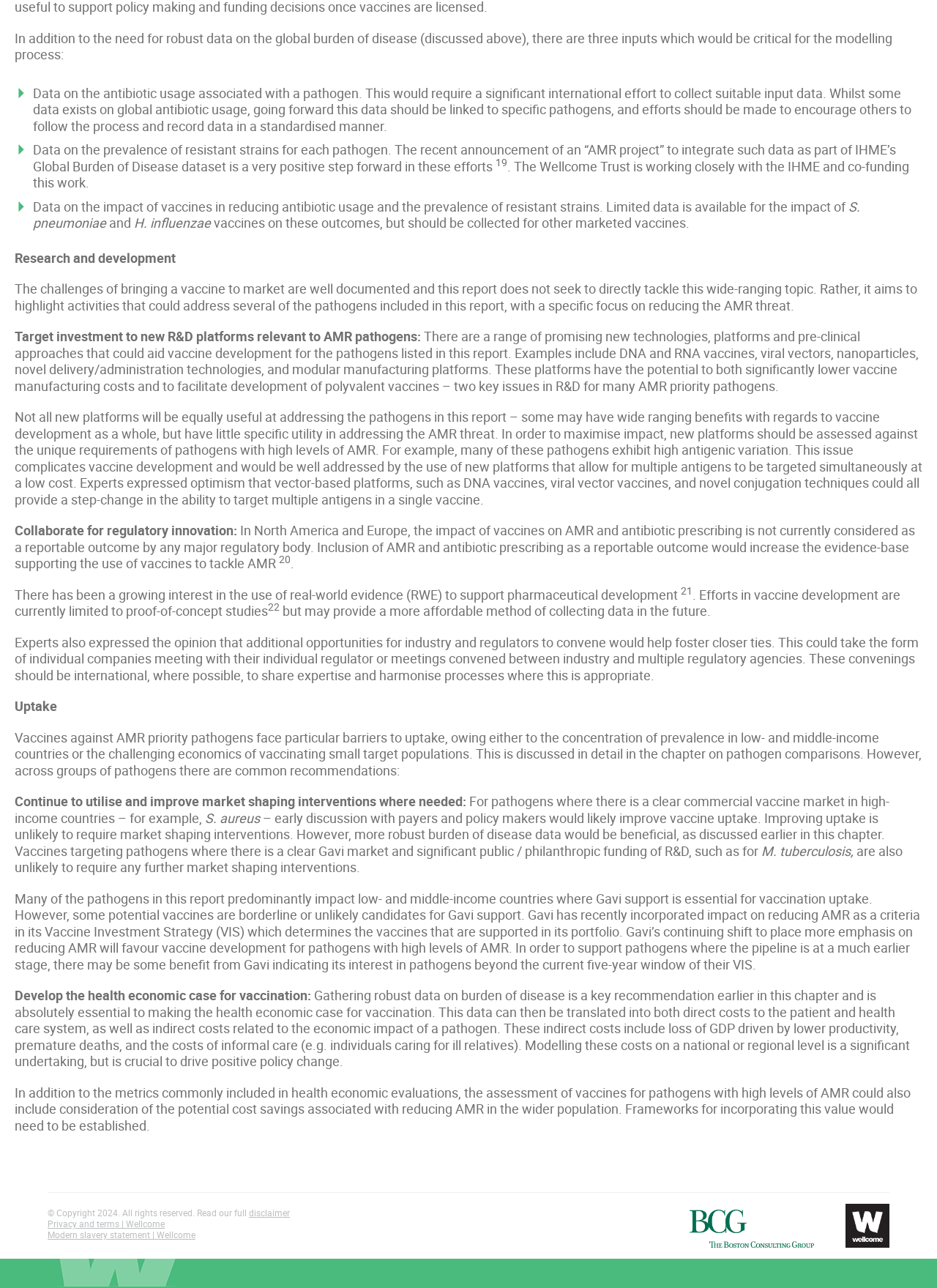What is the purpose of developing the health economic case for vaccination?
Your answer should be a single word or phrase derived from the screenshot.

To drive policy change